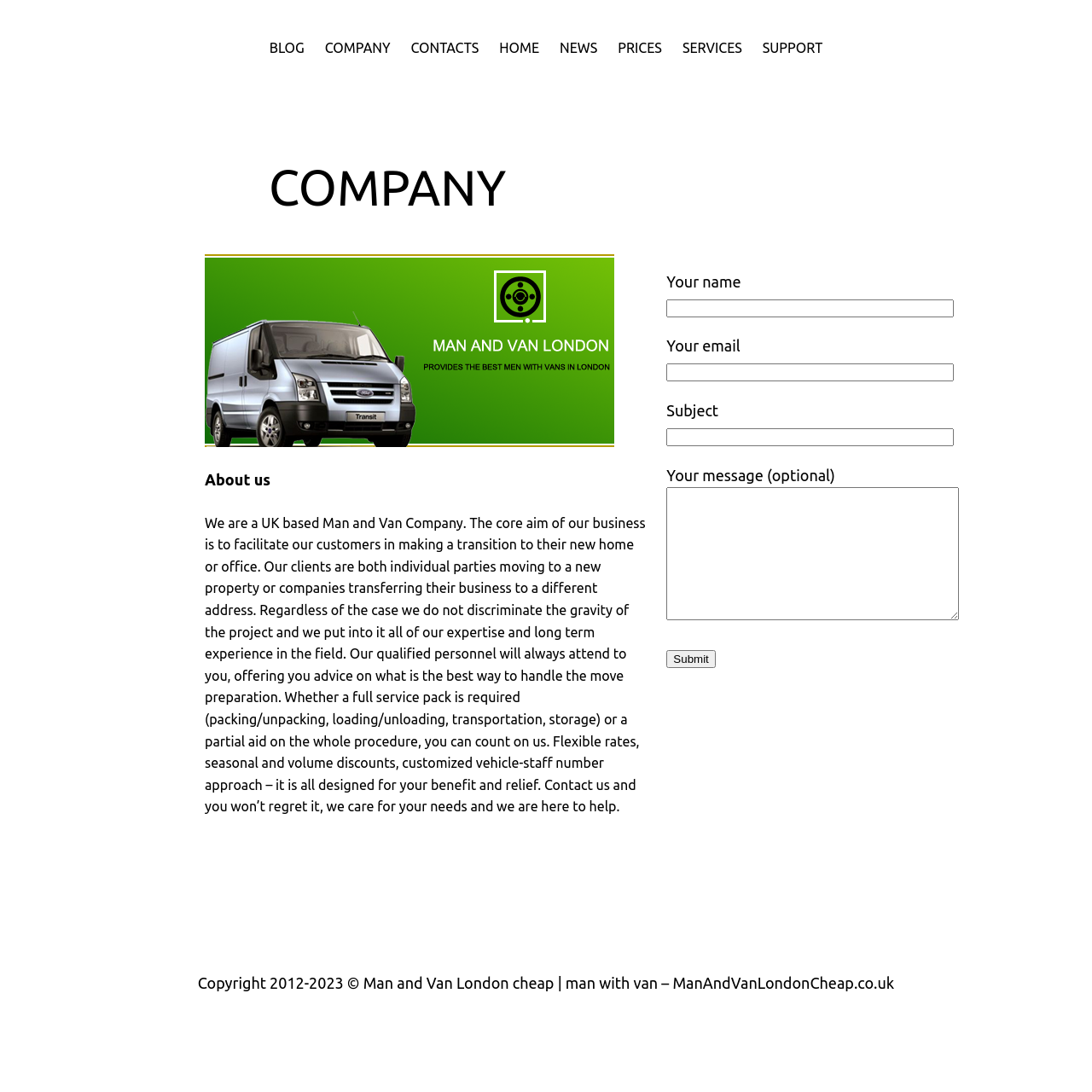Locate the bounding box coordinates of the clickable area needed to fulfill the instruction: "Click the SERVICES link".

[0.625, 0.034, 0.68, 0.054]